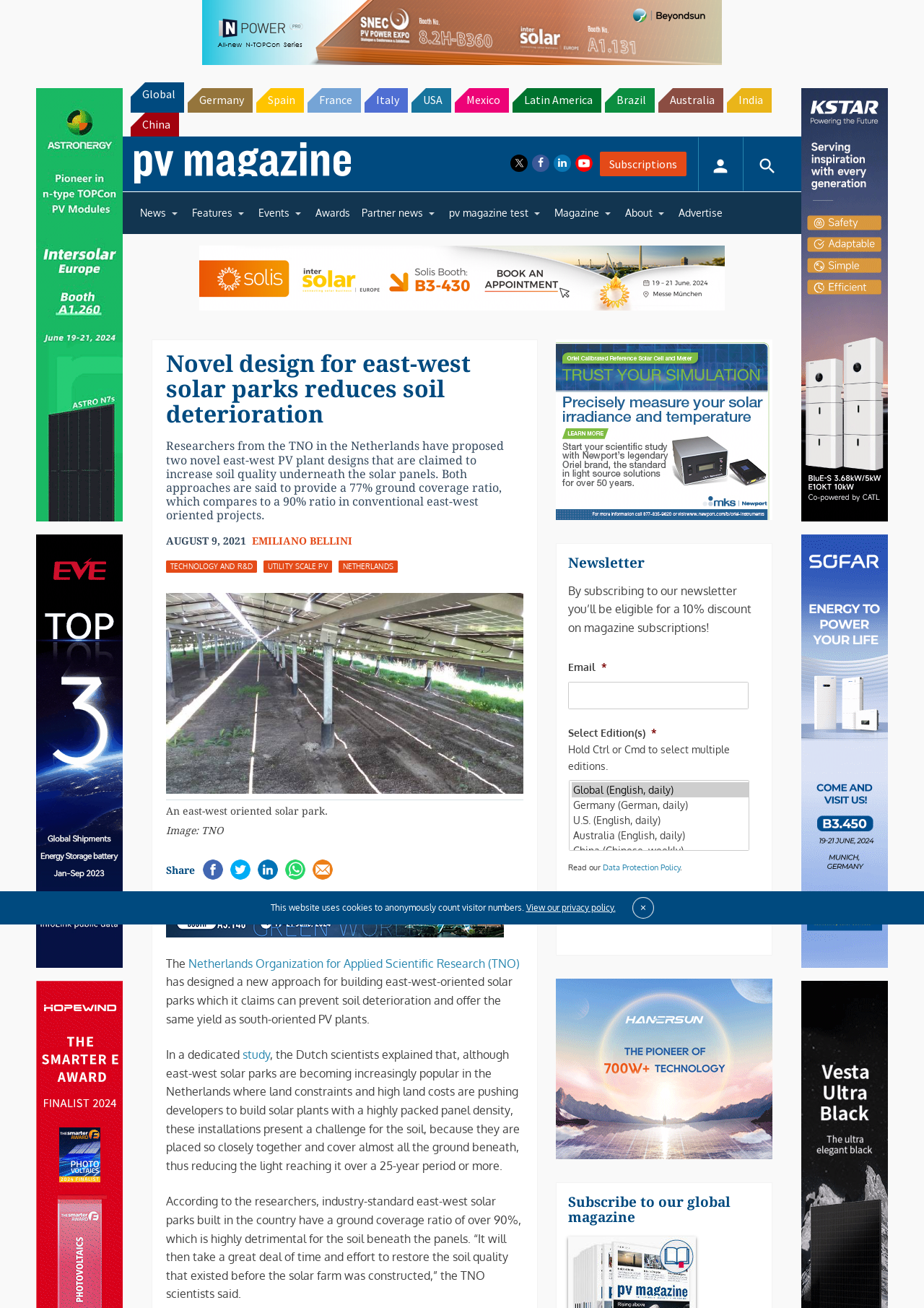Answer the question below with a single word or a brief phrase: 
Who is the author of the article?

EMILIANO BELLINI